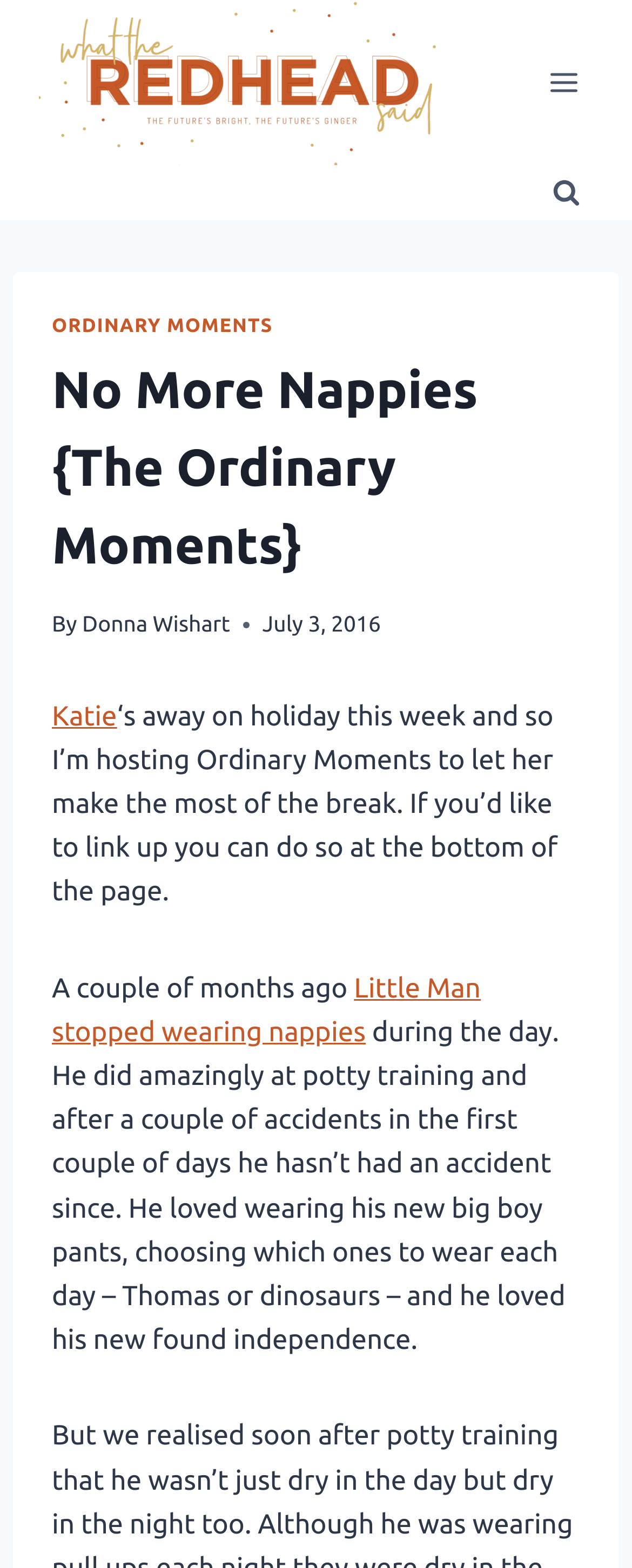Give a short answer to this question using one word or a phrase:
Who is on holiday?

Katie